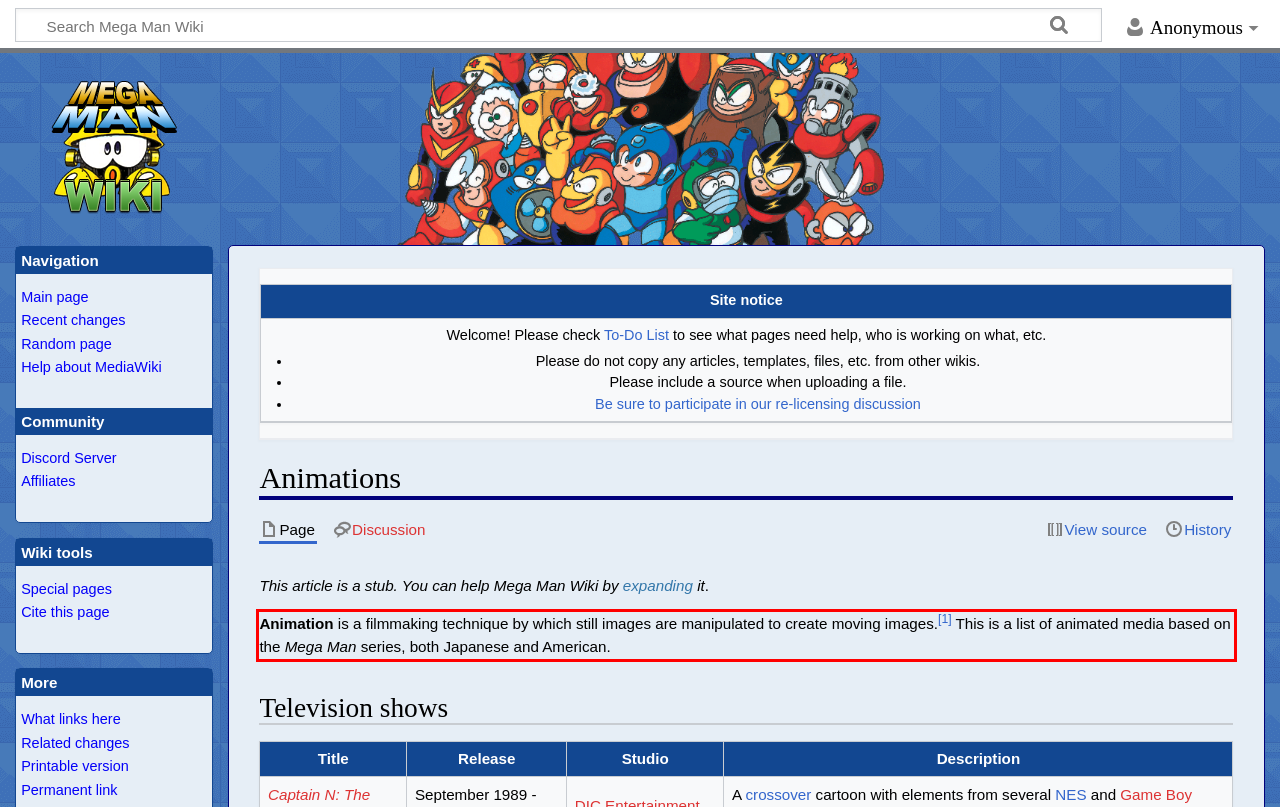Using OCR, extract the text content found within the red bounding box in the given webpage screenshot.

Animation is a filmmaking technique by which still images are manipulated to create moving images.[1] This is a list of animated media based on the Mega Man series, both Japanese and American.